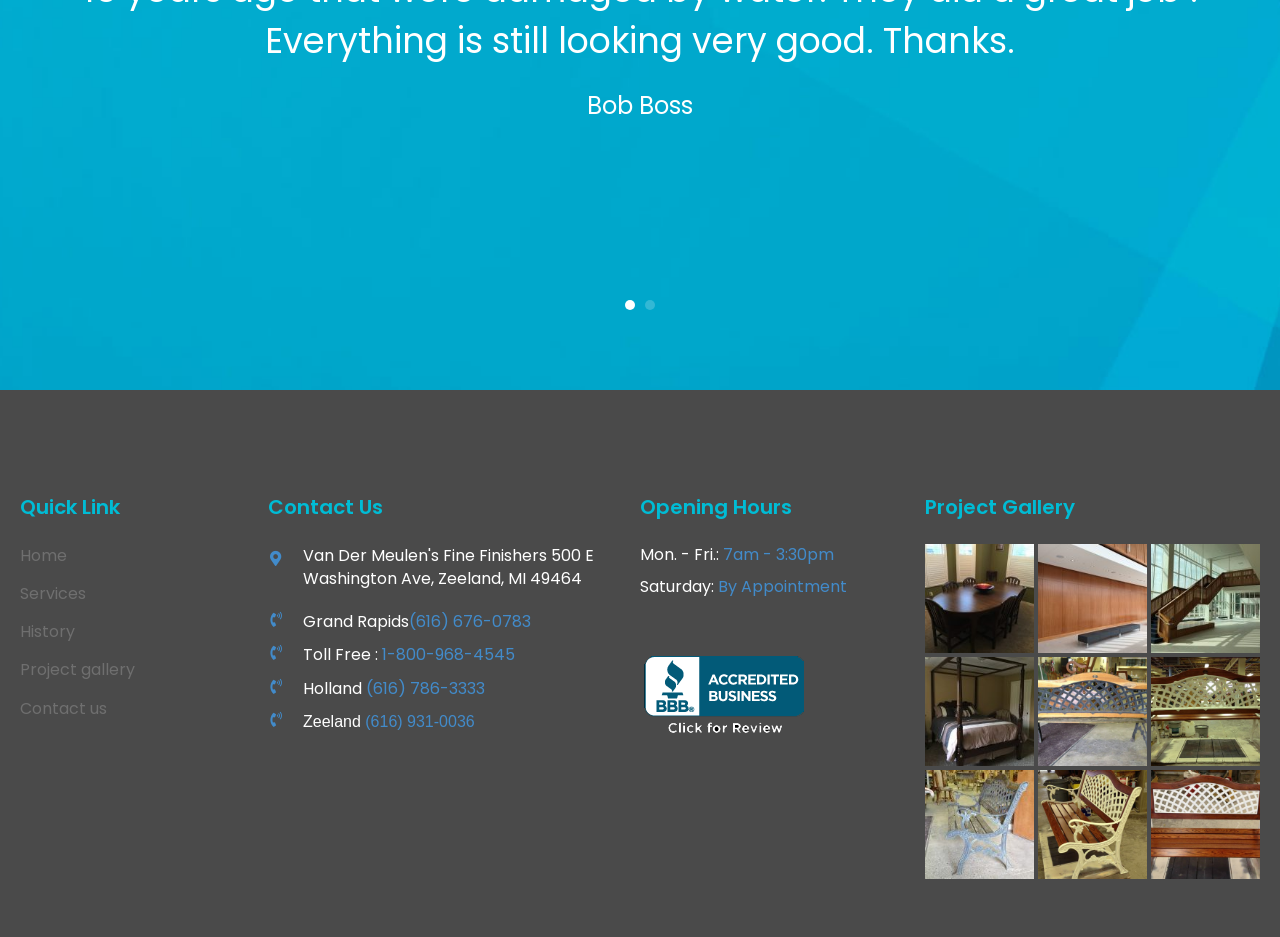Identify the bounding box coordinates of the element that should be clicked to fulfill this task: "Click on the 'Home' link". The coordinates should be provided as four float numbers between 0 and 1, i.e., [left, top, right, bottom].

[0.016, 0.58, 0.209, 0.62]